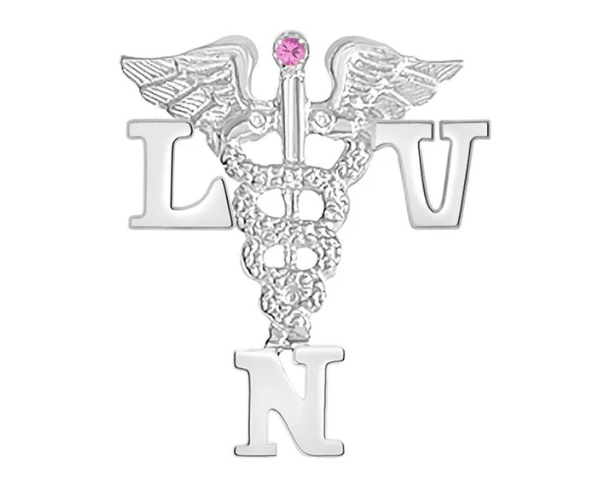Answer the question in one word or a short phrase:
What is the color of the gemstone?

Pink